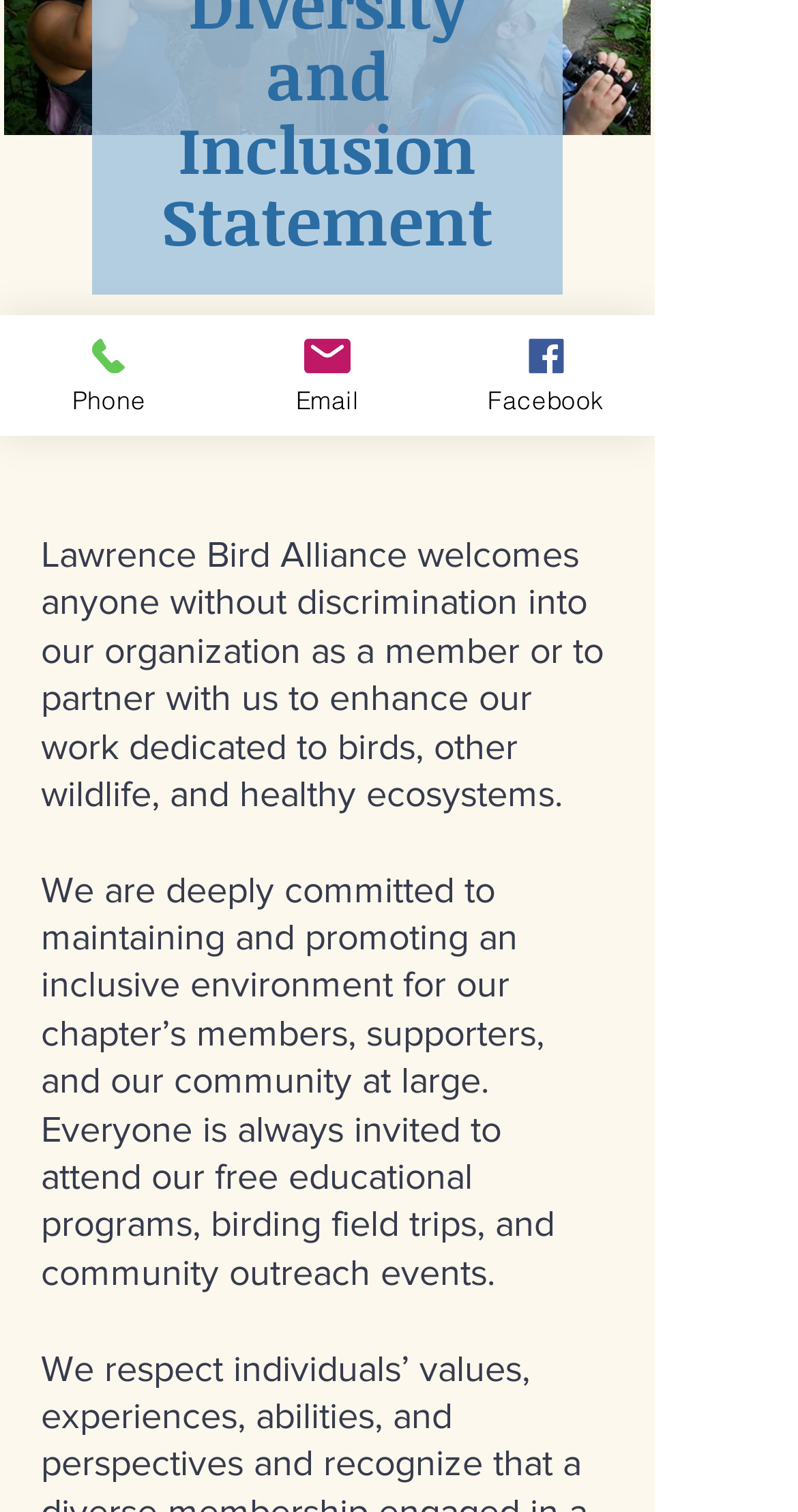Using the element description Phone, predict the bounding box coordinates for the UI element. Provide the coordinates in (top-left x, top-left y, bottom-right x, bottom-right y) format with values ranging from 0 to 1.

[0.0, 0.208, 0.274, 0.288]